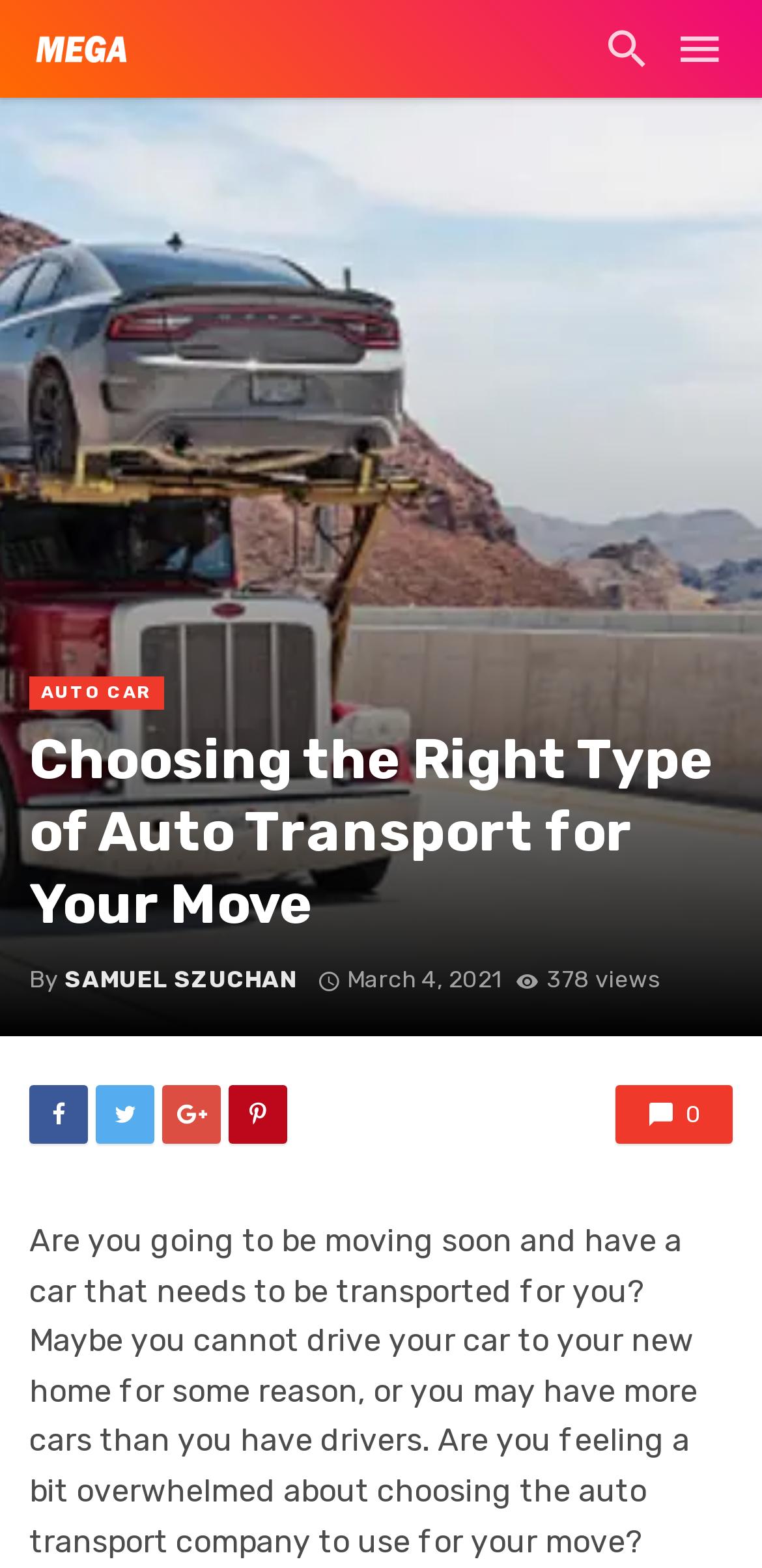Determine the bounding box coordinates of the region I should click to achieve the following instruction: "Email cs@waclf.com". Ensure the bounding box coordinates are four float numbers between 0 and 1, i.e., [left, top, right, bottom].

None